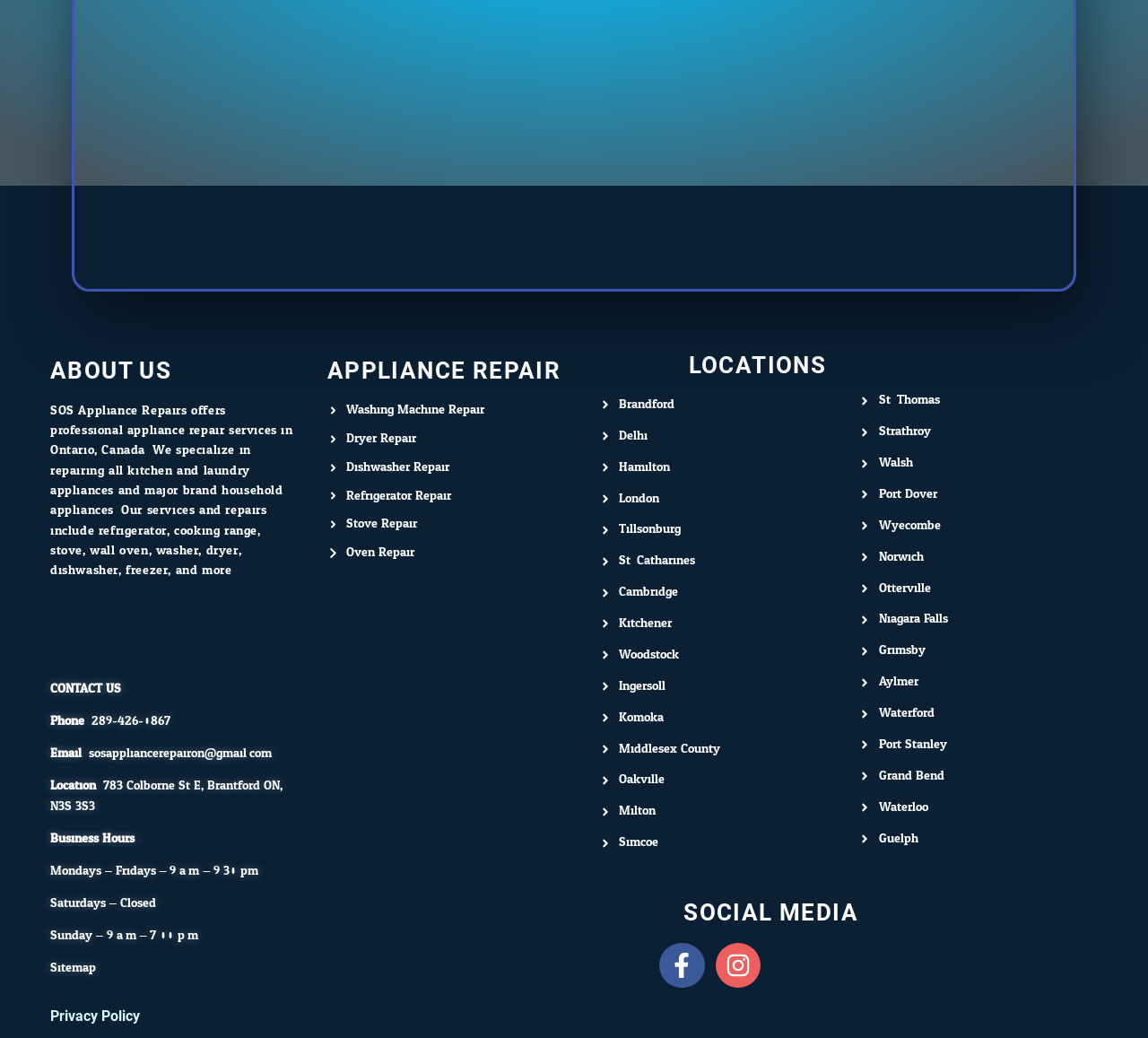Please identify the bounding box coordinates of where to click in order to follow the instruction: "View Sitemap".

[0.044, 0.922, 0.084, 0.943]